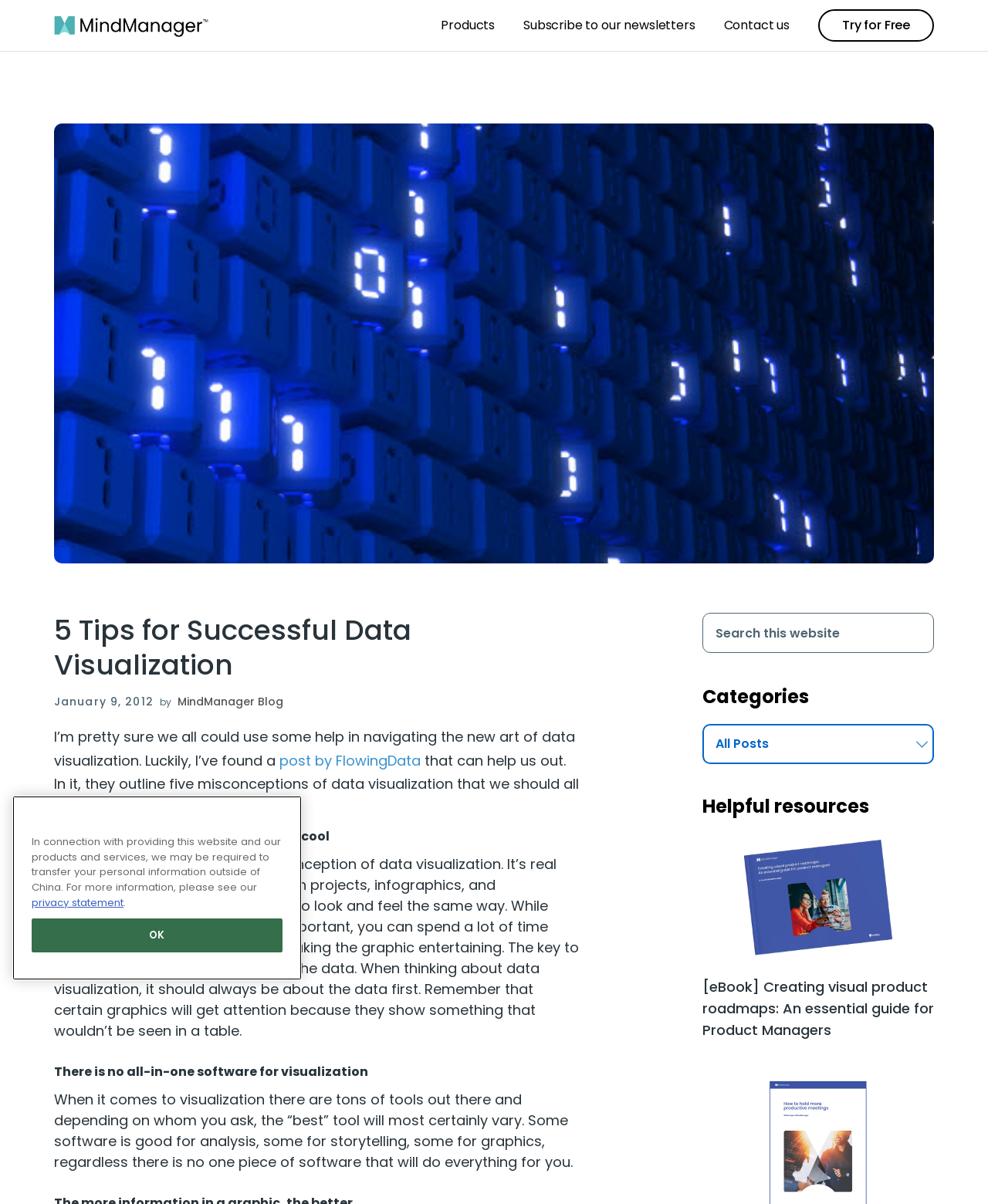Identify the bounding box coordinates of the region I need to click to complete this instruction: "Click the 'Try for Free' button".

[0.837, 0.009, 0.937, 0.033]